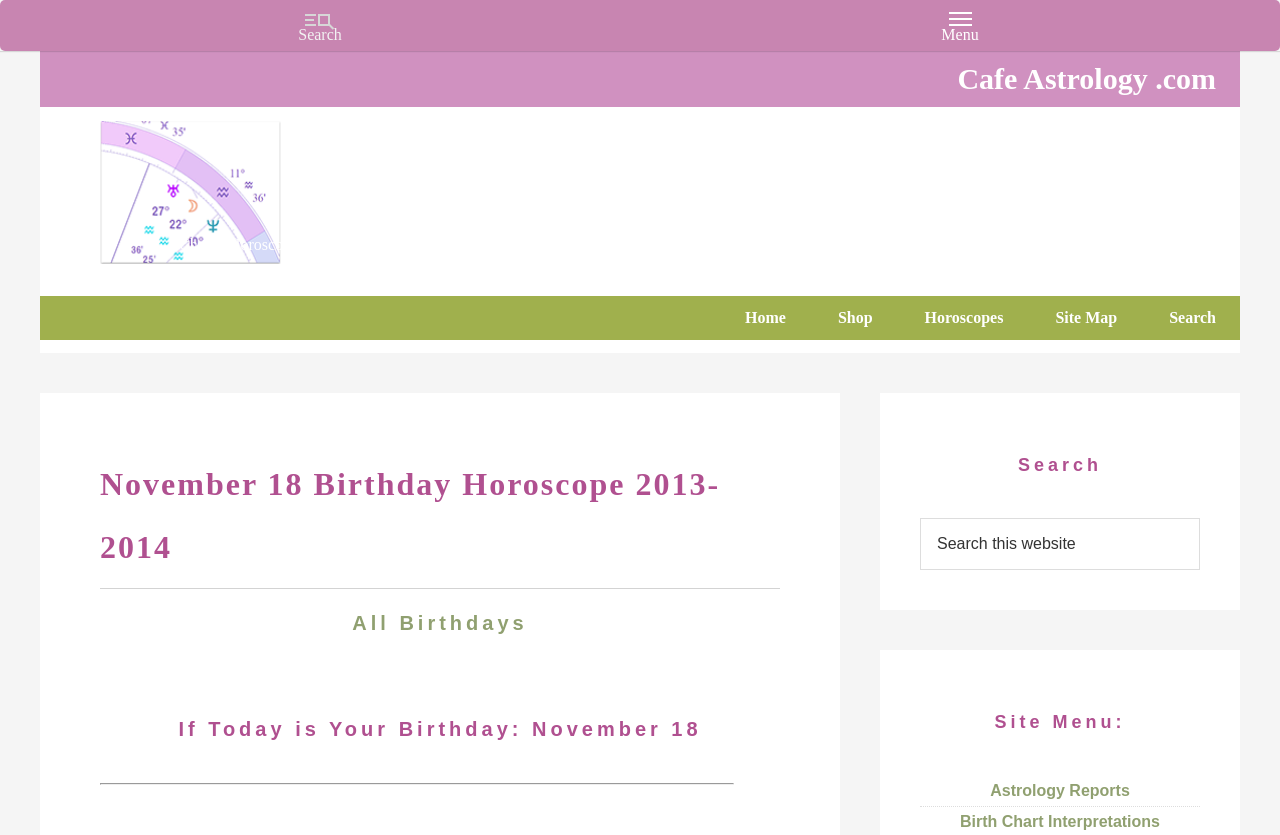Answer the question briefly using a single word or phrase: 
What type of reports can be found on this website?

Astrology Reports